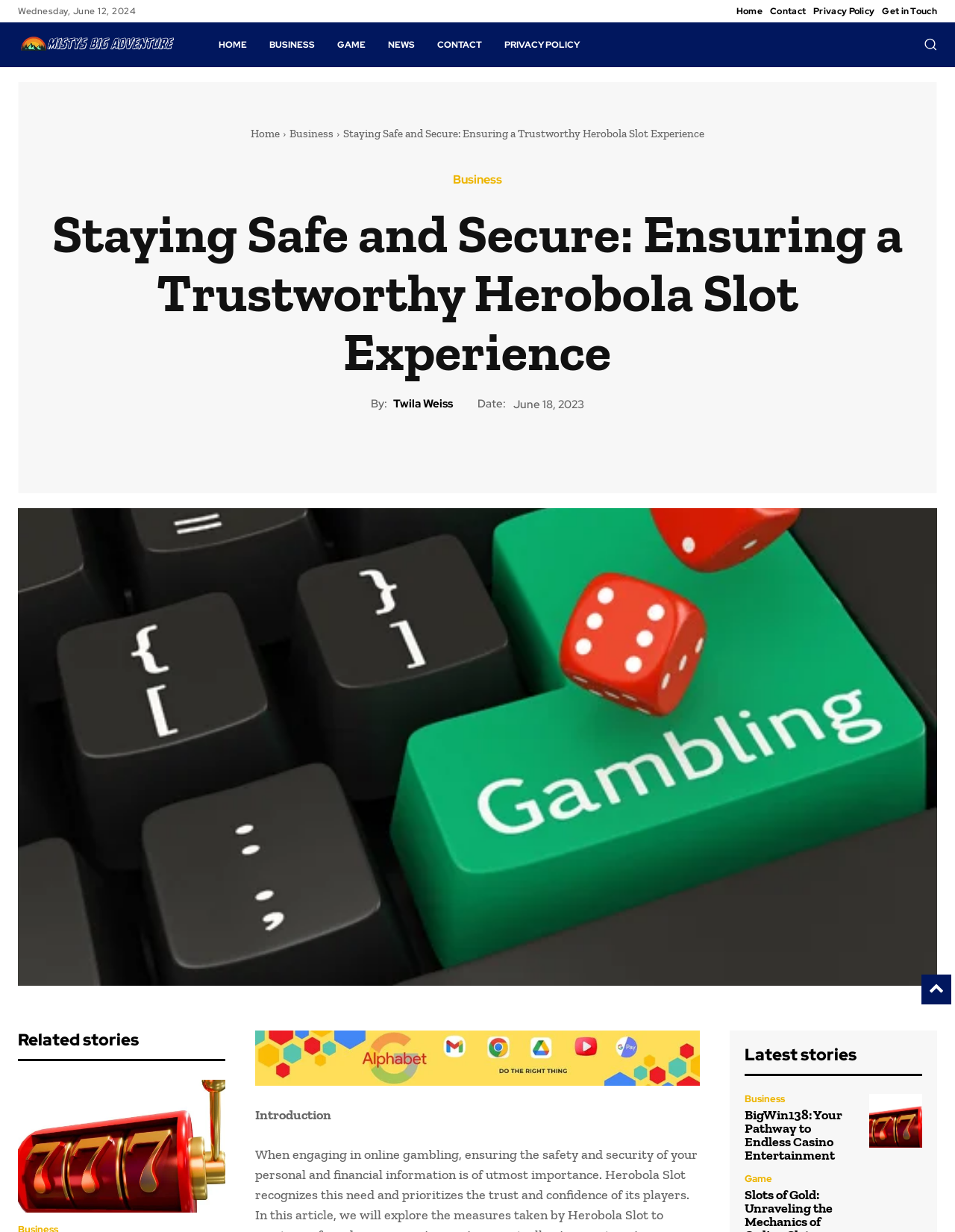How many navigation links are at the top of the page?
Provide an in-depth and detailed answer to the question.

I counted the number of link elements at the top of the page, and I found 5 links: 'Home', 'Contact', 'Privacy Policy', 'Get in Touch', and 'Logo'.